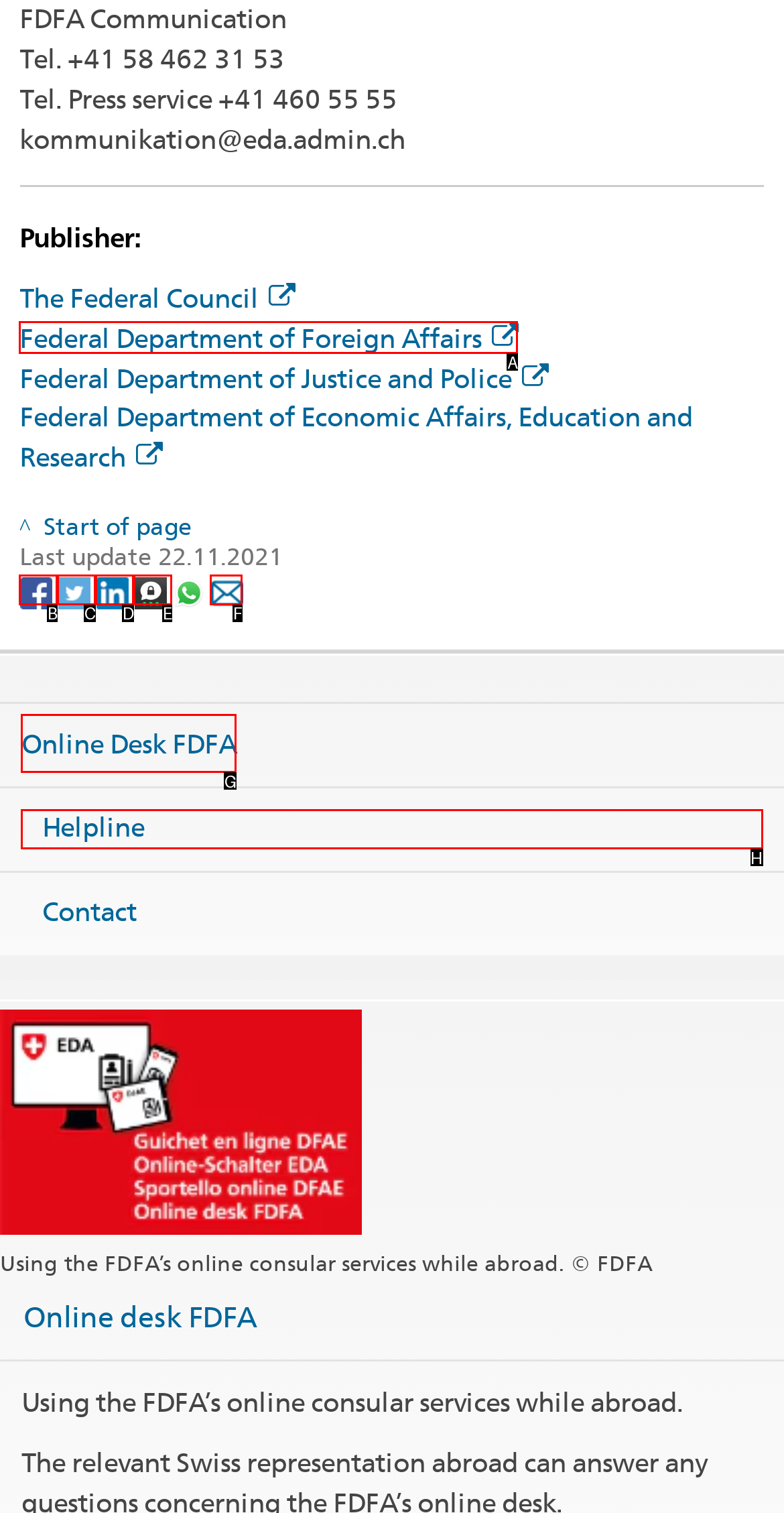From the given choices, indicate the option that best matches: Personal Data Collection Statement
State the letter of the chosen option directly.

None